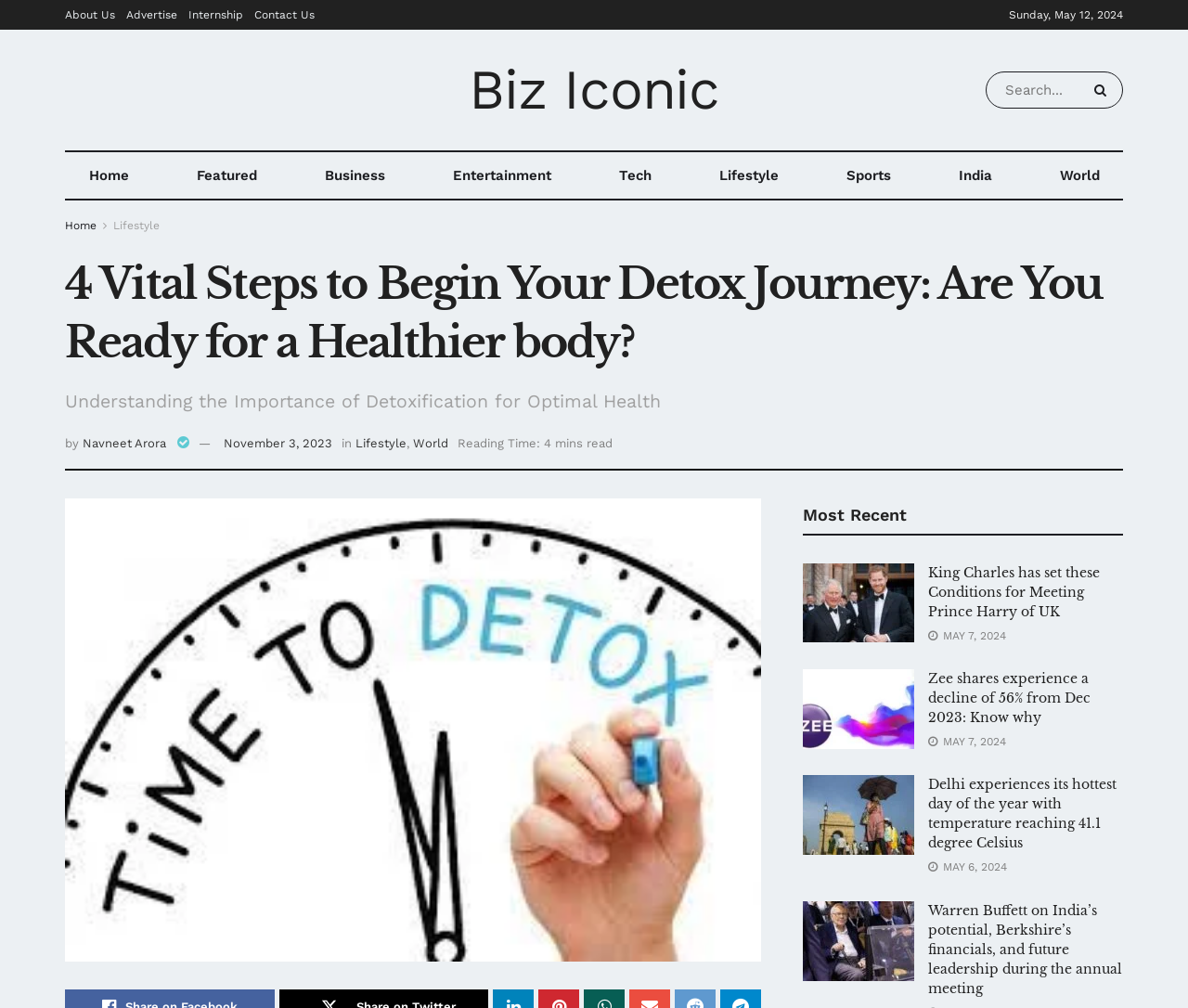Kindly provide the bounding box coordinates of the section you need to click on to fulfill the given instruction: "Check the latest news in the Lifestyle section".

[0.585, 0.151, 0.675, 0.197]